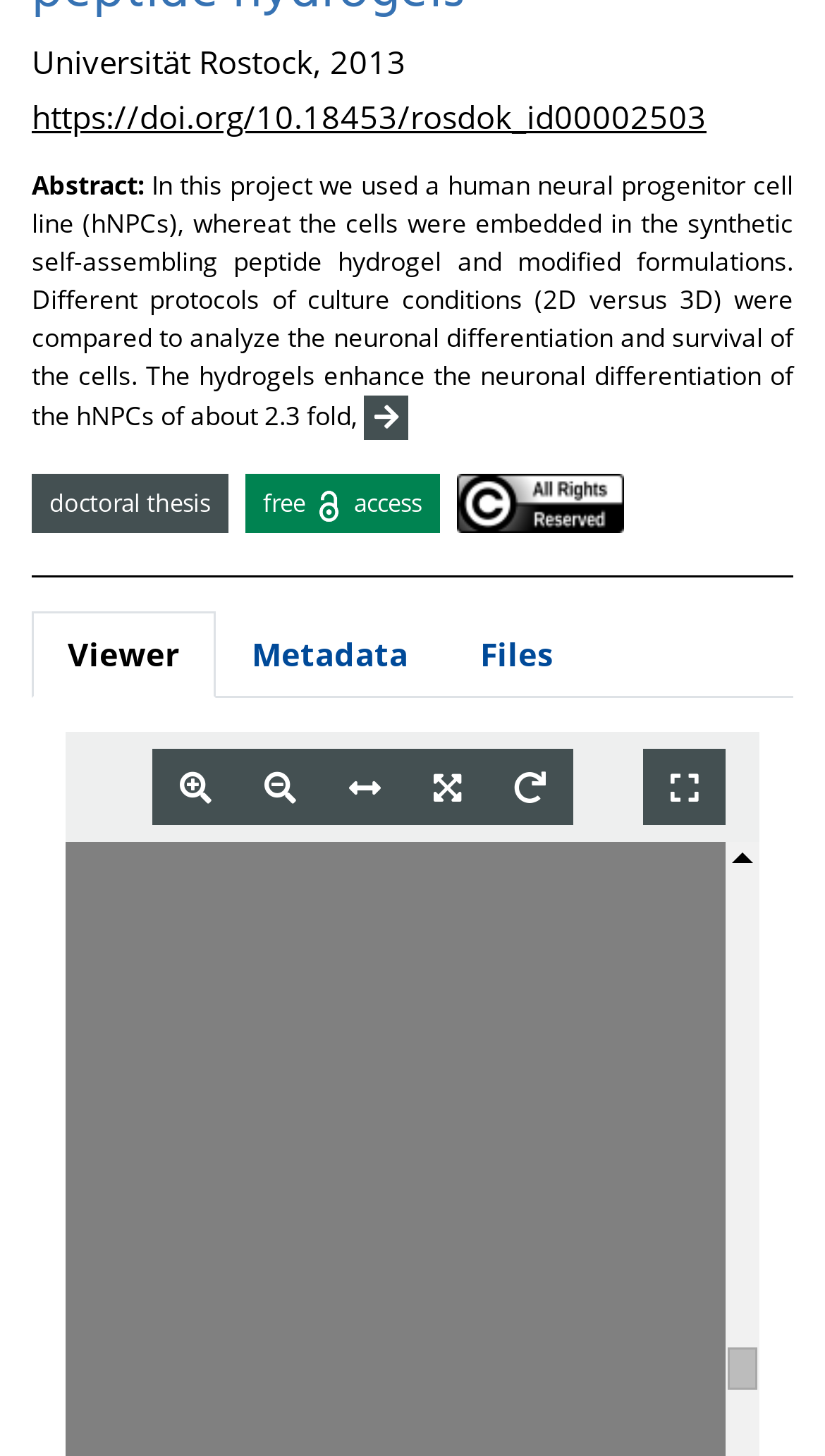Using the element description Cincinnati Union Bethel, predict the bounding box coordinates for the UI element. Provide the coordinates in (top-left x, top-left y, bottom-right x, bottom-right y) format with values ranging from 0 to 1.

None